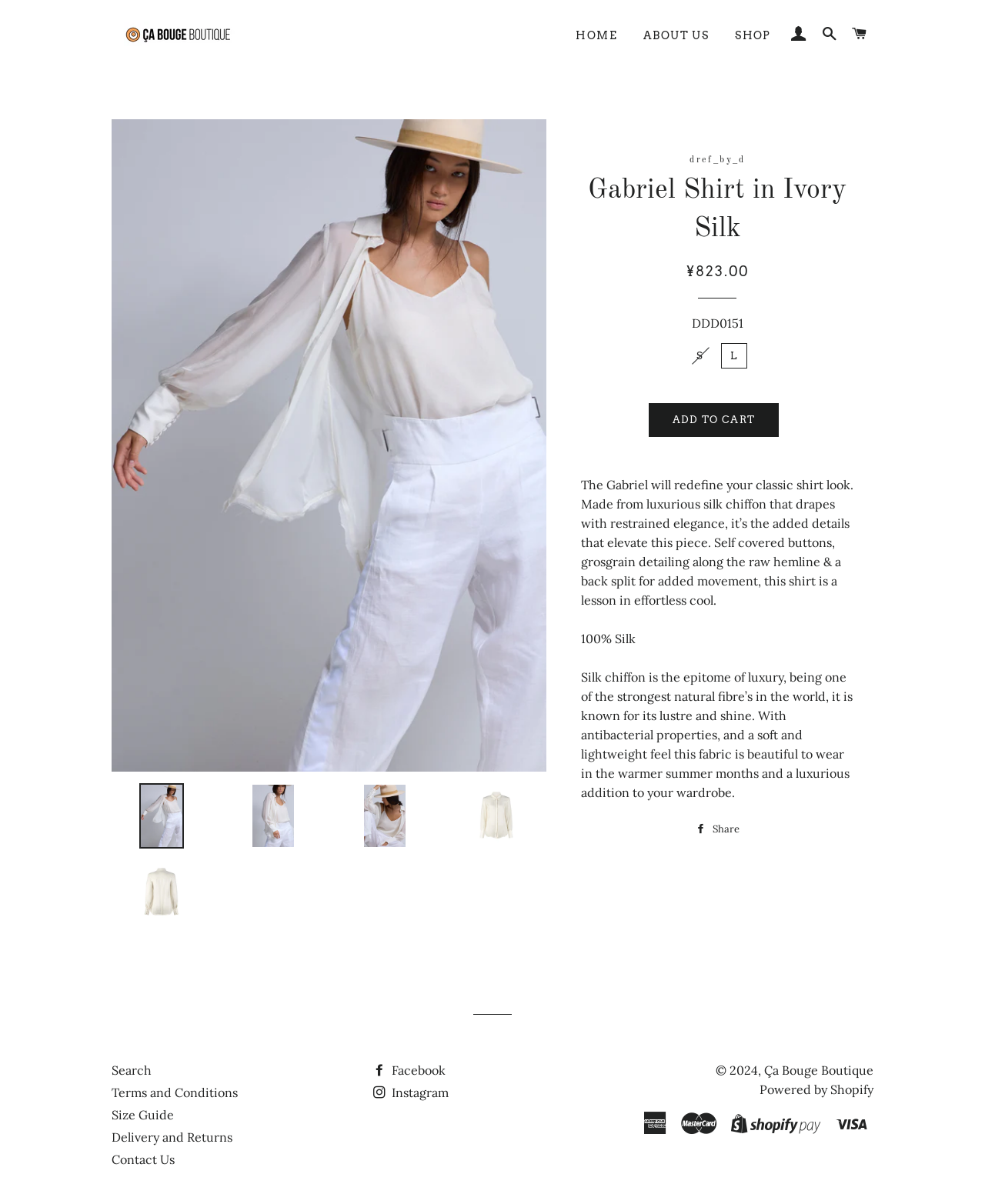Please find and give the text of the main heading on the webpage.

Gabriel Shirt in Ivory Silk